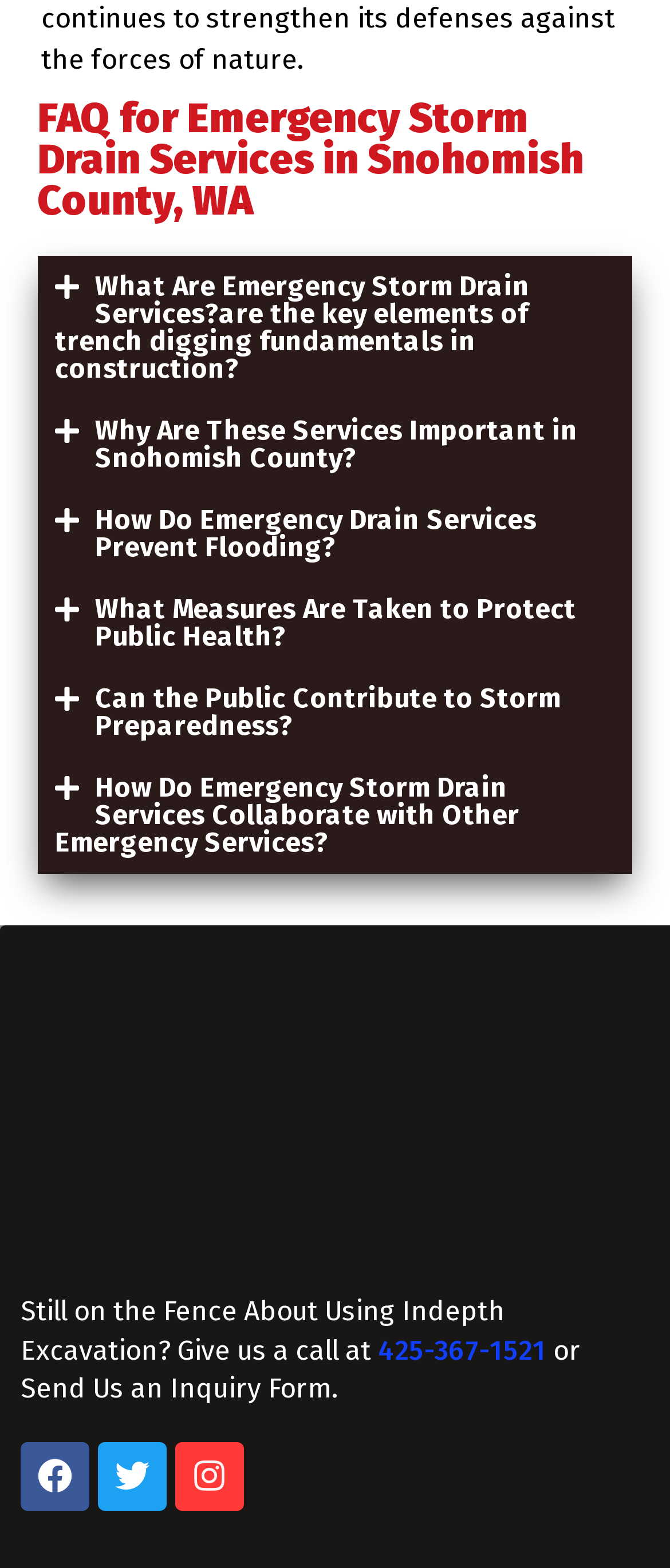Please provide a comprehensive response to the question based on the details in the image: What is the phone number to contact for more information?

The phone number is mentioned in the StaticText element 'Still on the Fence About Using Indepth Excavation? Give us a call at' followed by a link element with the phone number '425-367-1521'.